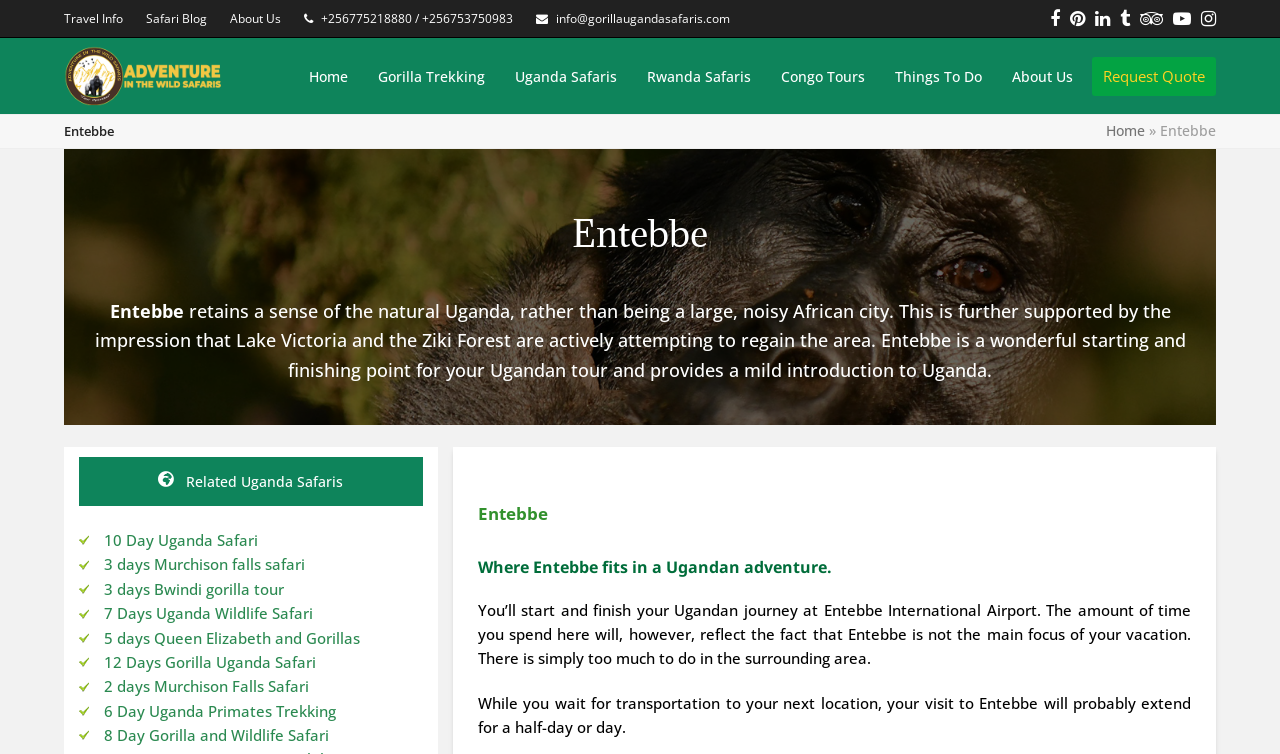Detail the webpage's structure and highlights in your description.

The webpage is about Entebbe, a city in Uganda, and its significance in relation to gorilla trekking and safaris. At the top of the page, there are several links to different sections of the website, including "Travel Info", "Safari Blog", and "About Us". Below these links, there is a table with a logo and a link to "Gorilla Trekking Uganda". 

To the right of the table, there is a navigation menu with links to various pages, including "Home", "Gorilla Trekking", "Uganda Safaris", and "About Us". 

The main content of the page is divided into sections. The first section has a heading "Entebbe" and a paragraph of text that describes the city as a peaceful and natural place, unlike a typical African city. The text also mentions Lake Victoria and the Ziki Forest. 

Below this section, there are several links to related Uganda safaris, including "10 Day Uganda Safari", "3 days Murchison falls safari", and "3 days Bwindi gorilla tour". 

The next section has a heading "Entebbe" again, and a subheading "Where Entebbe fits in a Ugandan adventure." This section has two paragraphs of text that explain the role of Entebbe in a Ugandan vacation, stating that it is not the main focus of the trip, but rather a starting and finishing point. The text also mentions that visitors may spend a half-day or day in Entebbe while waiting for transportation to their next location. 

At the bottom of the page, there are links to social media platforms, including Facebook, Pinterest, LinkedIn, and YouTube.